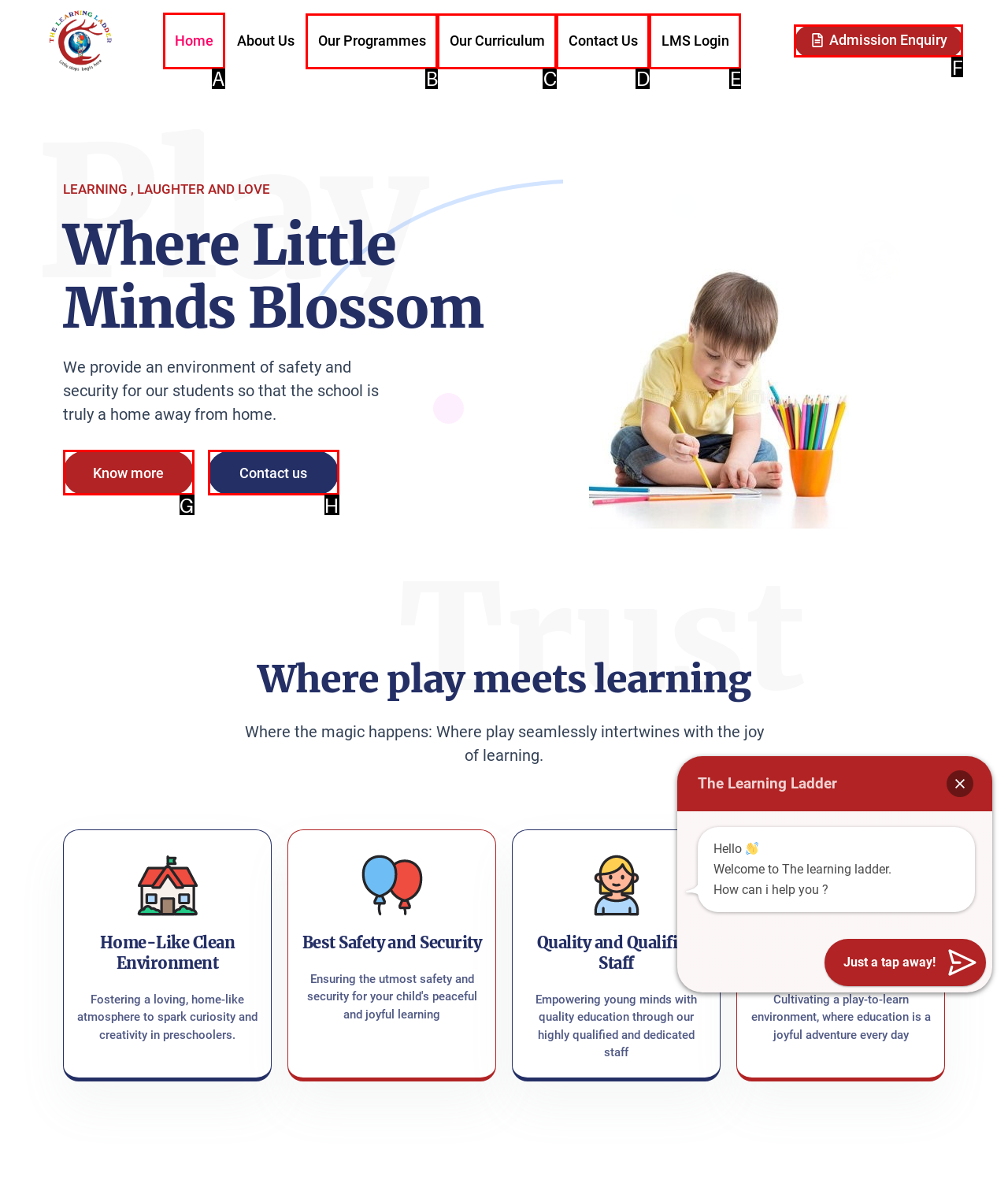Which UI element should you click on to achieve the following task: Click on Home? Provide the letter of the correct option.

A